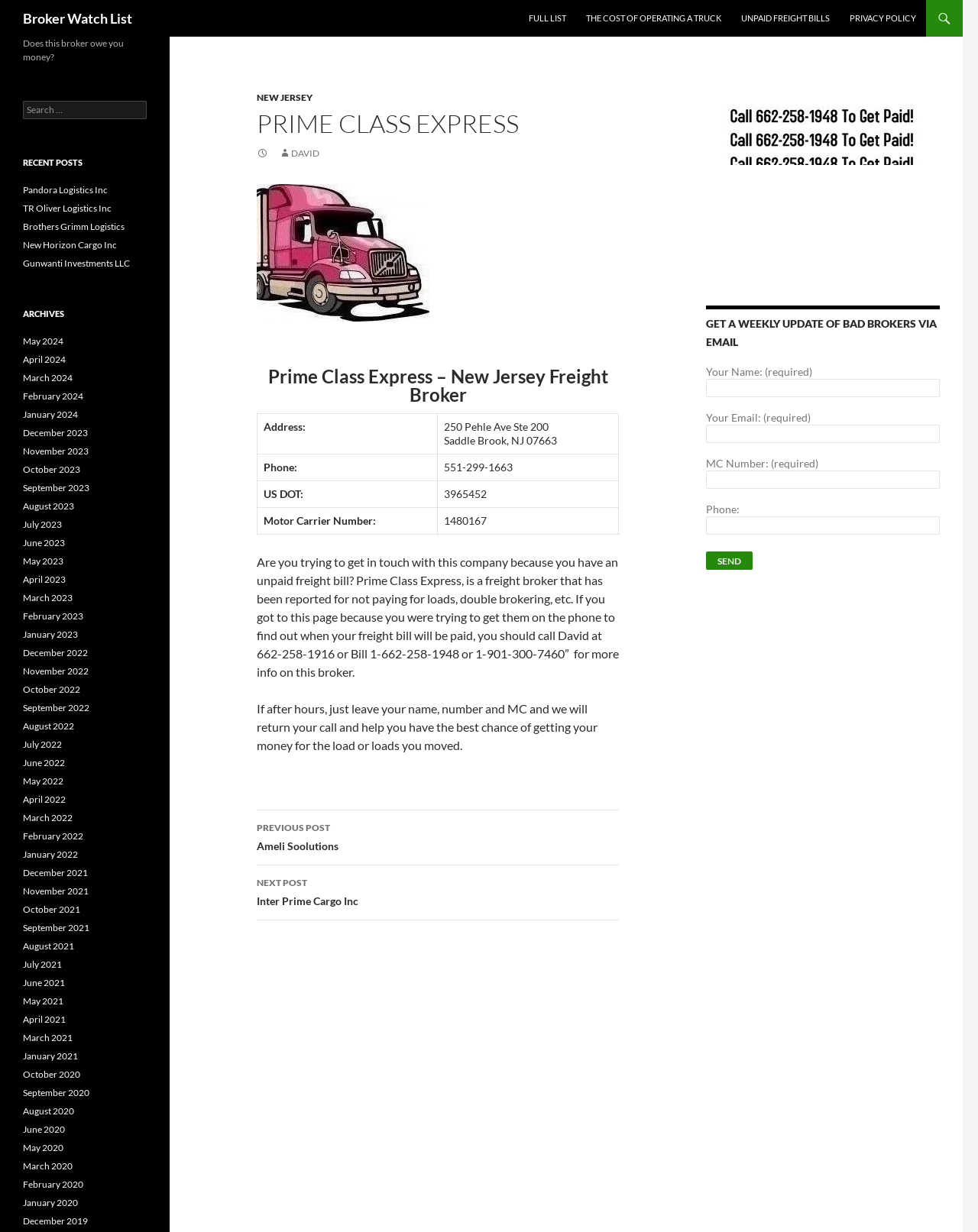Please find the bounding box for the UI element described by: "June 2022".

[0.023, 0.614, 0.066, 0.624]